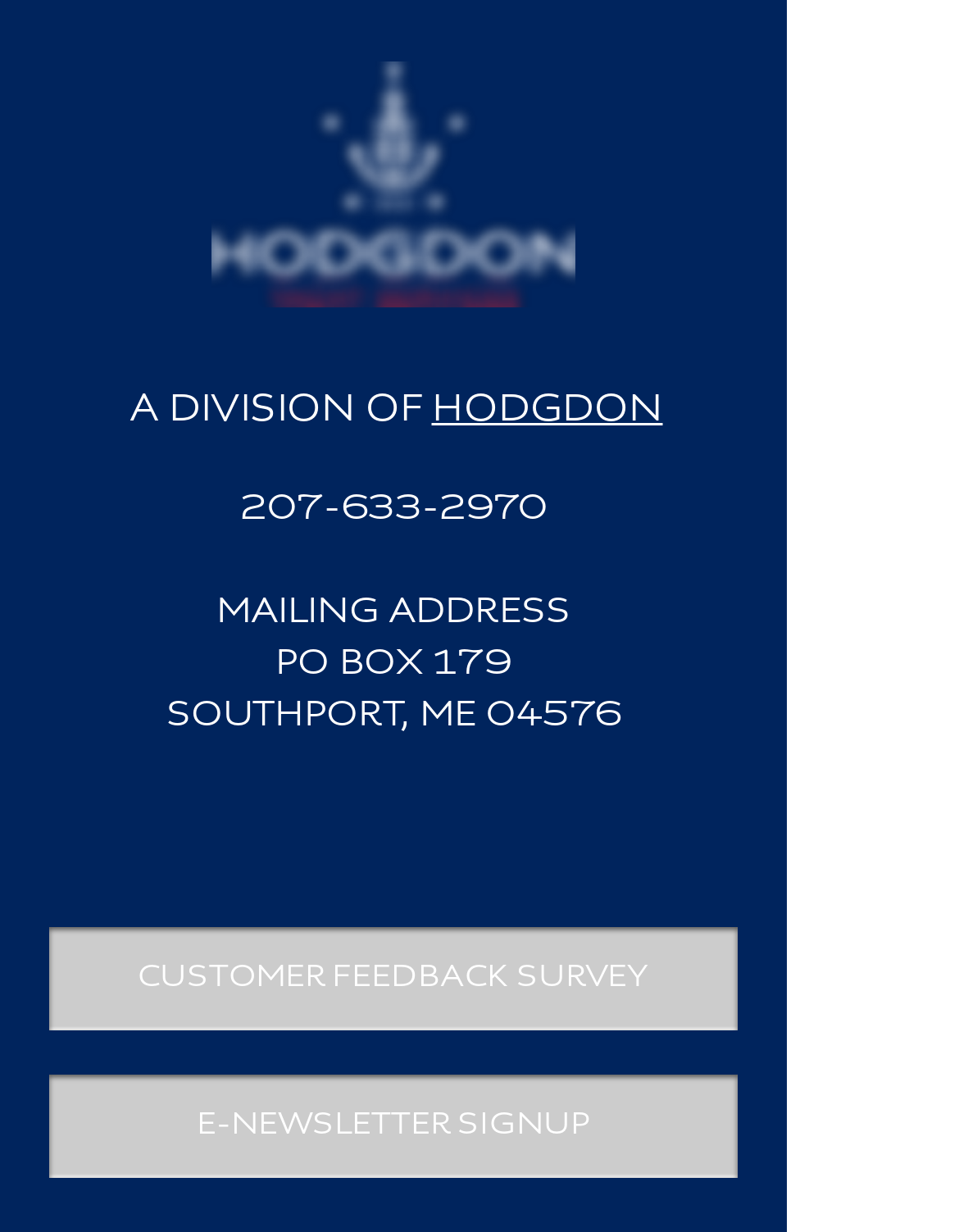Use one word or a short phrase to answer the question provided: 
What is the company name?

Hodgdon